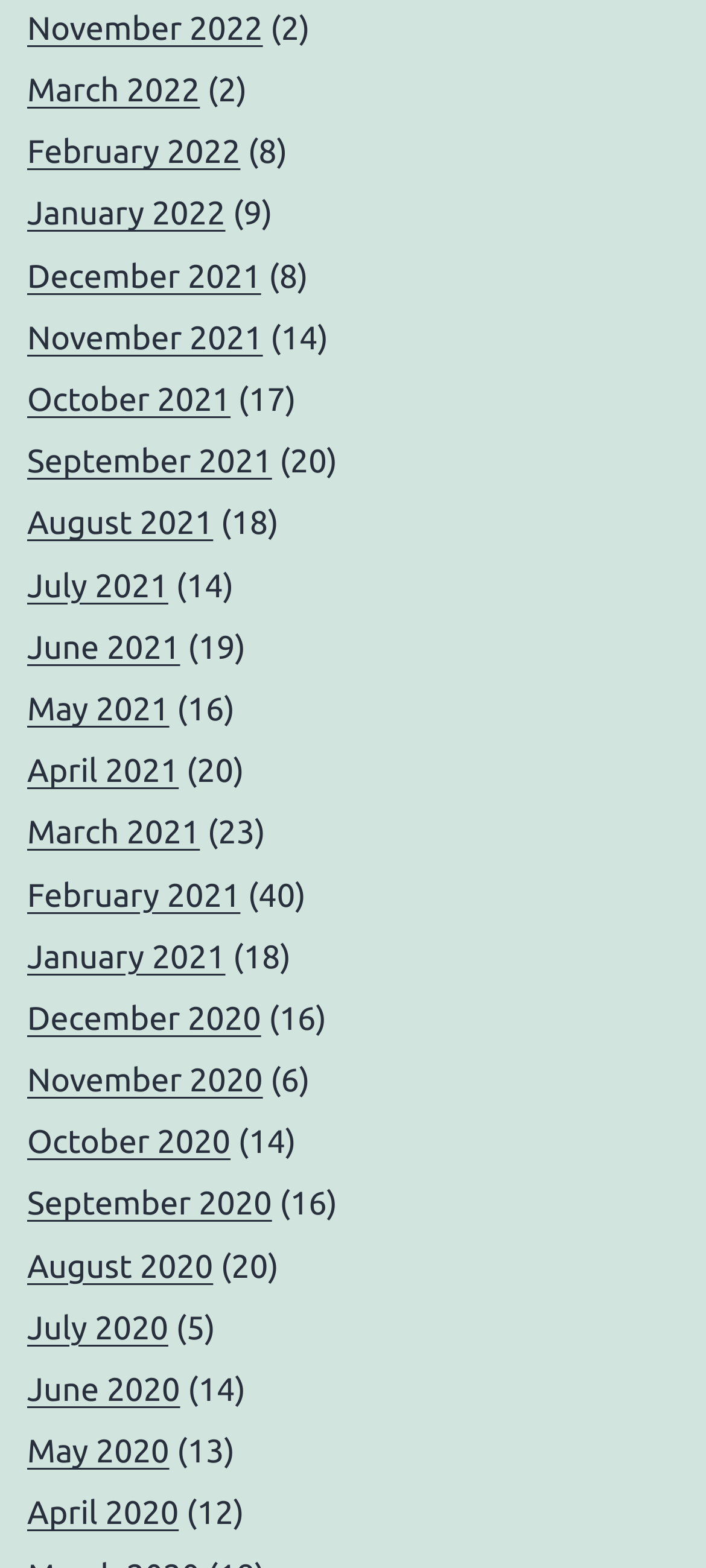Mark the bounding box of the element that matches the following description: "October 2020".

[0.038, 0.717, 0.327, 0.74]